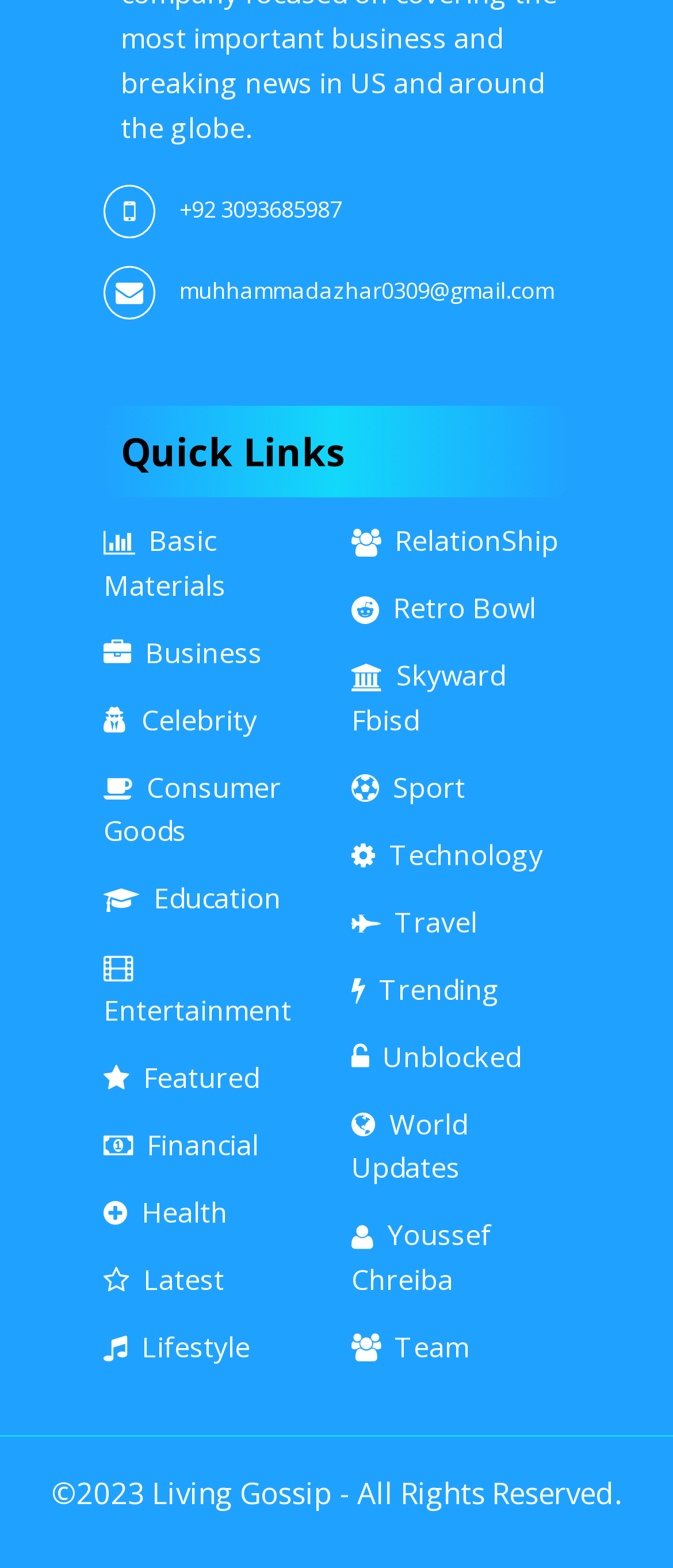Respond to the question below with a single word or phrase: What is the category of 'Retro Bowl'?

Games